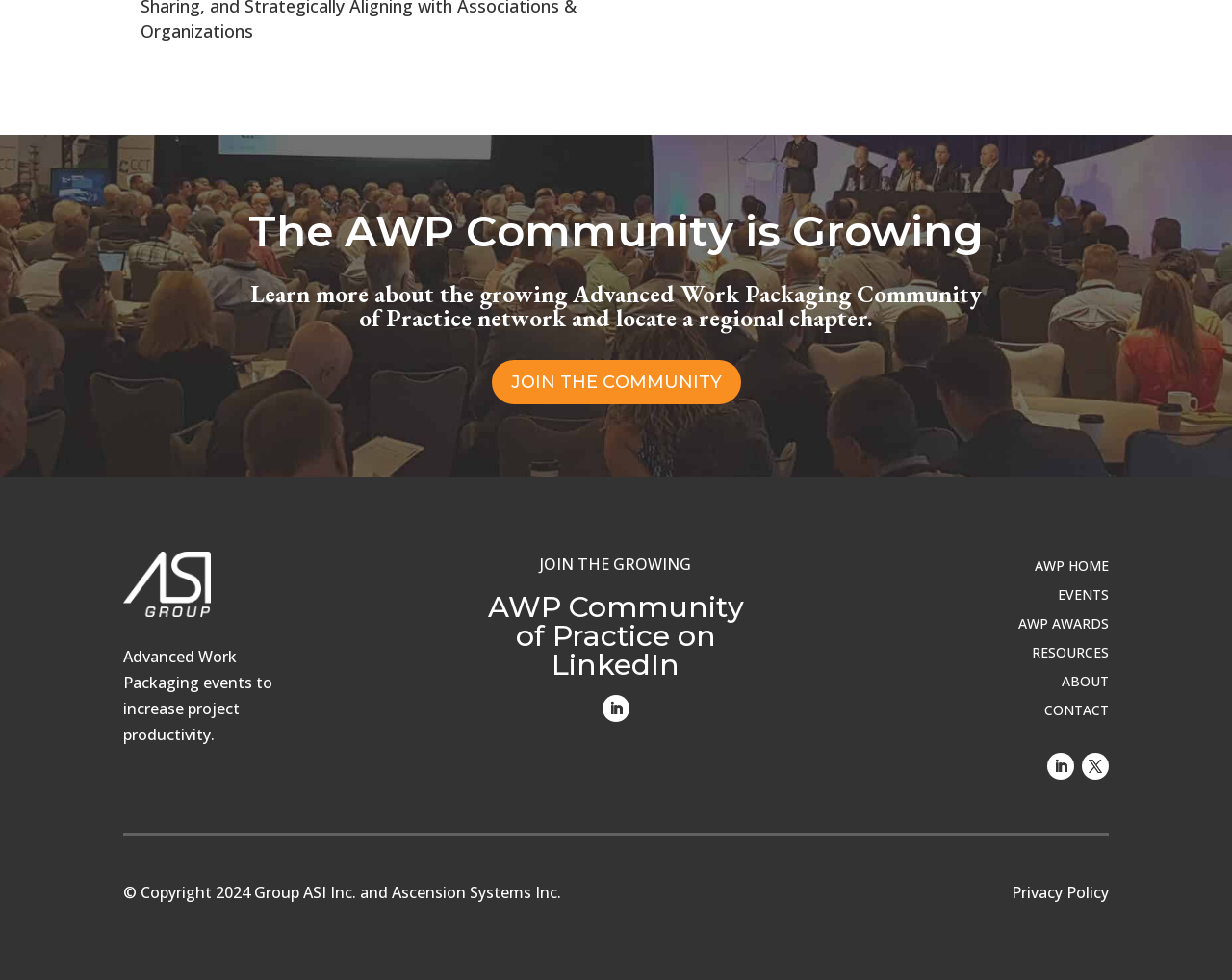What is the topic of the events mentioned on the webpage?
Please provide a single word or phrase as your answer based on the screenshot.

Advanced Work Packaging